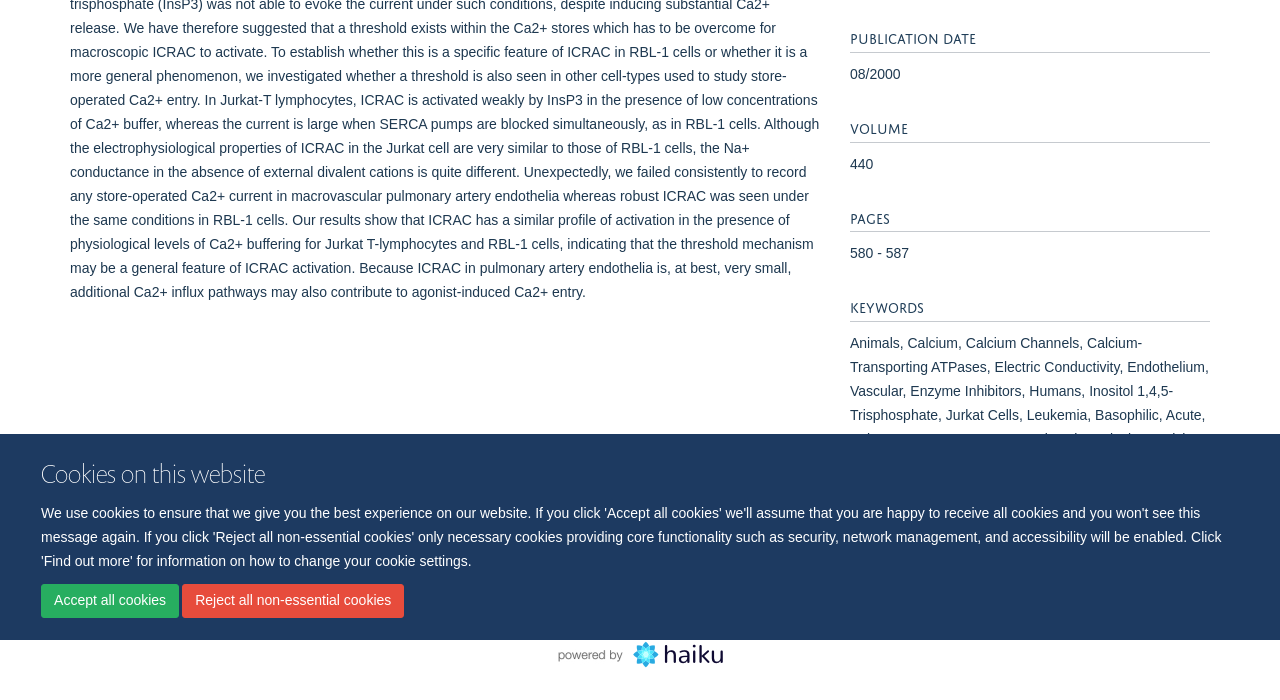Please find the bounding box coordinates (top-left x, top-left y, bottom-right x, bottom-right y) in the screenshot for the UI element described as follows: Accessibility Statement

[0.636, 0.859, 0.724, 0.876]